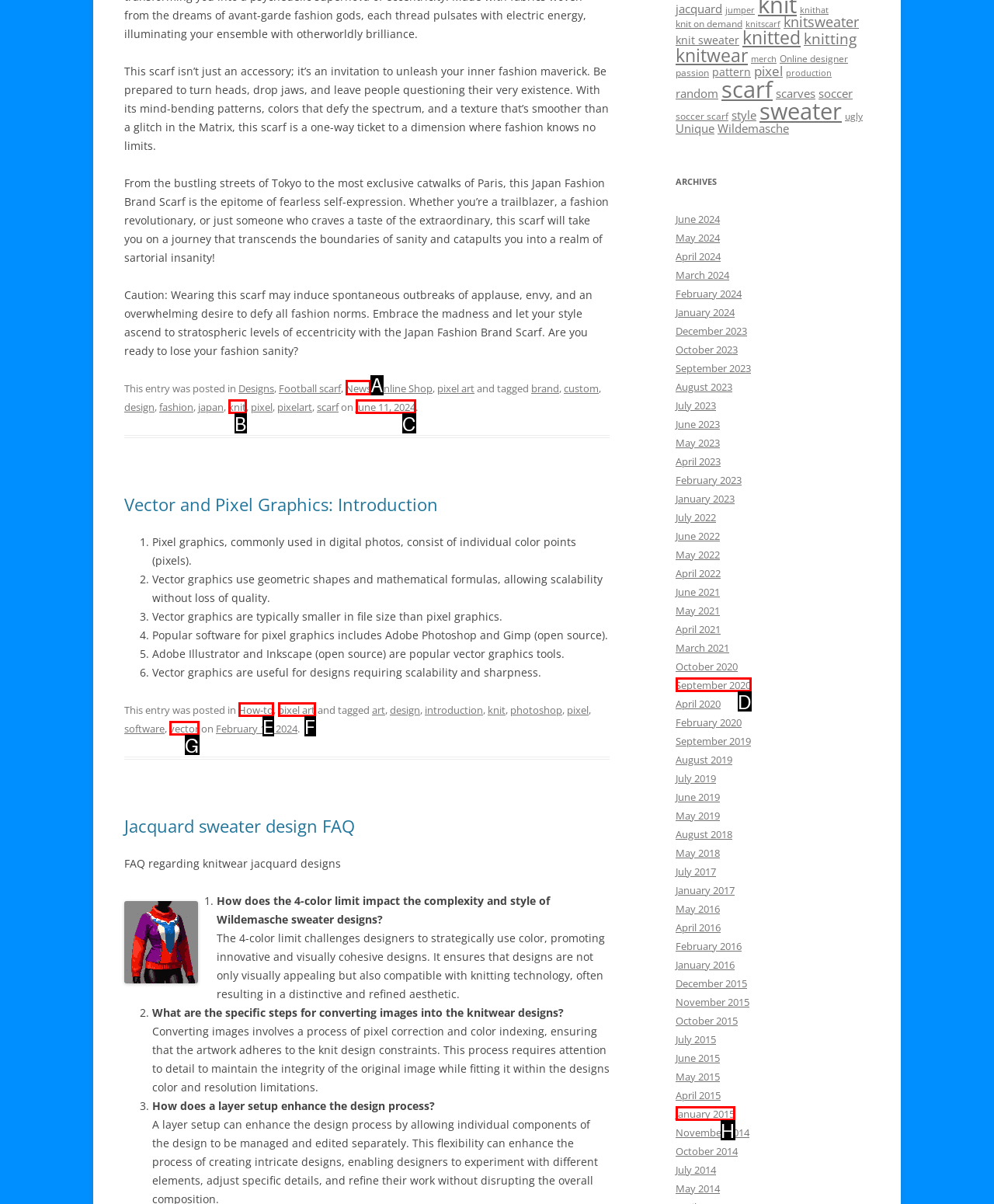Which HTML element should be clicked to complete the task: Search for coffee? Answer with the letter of the corresponding option.

None